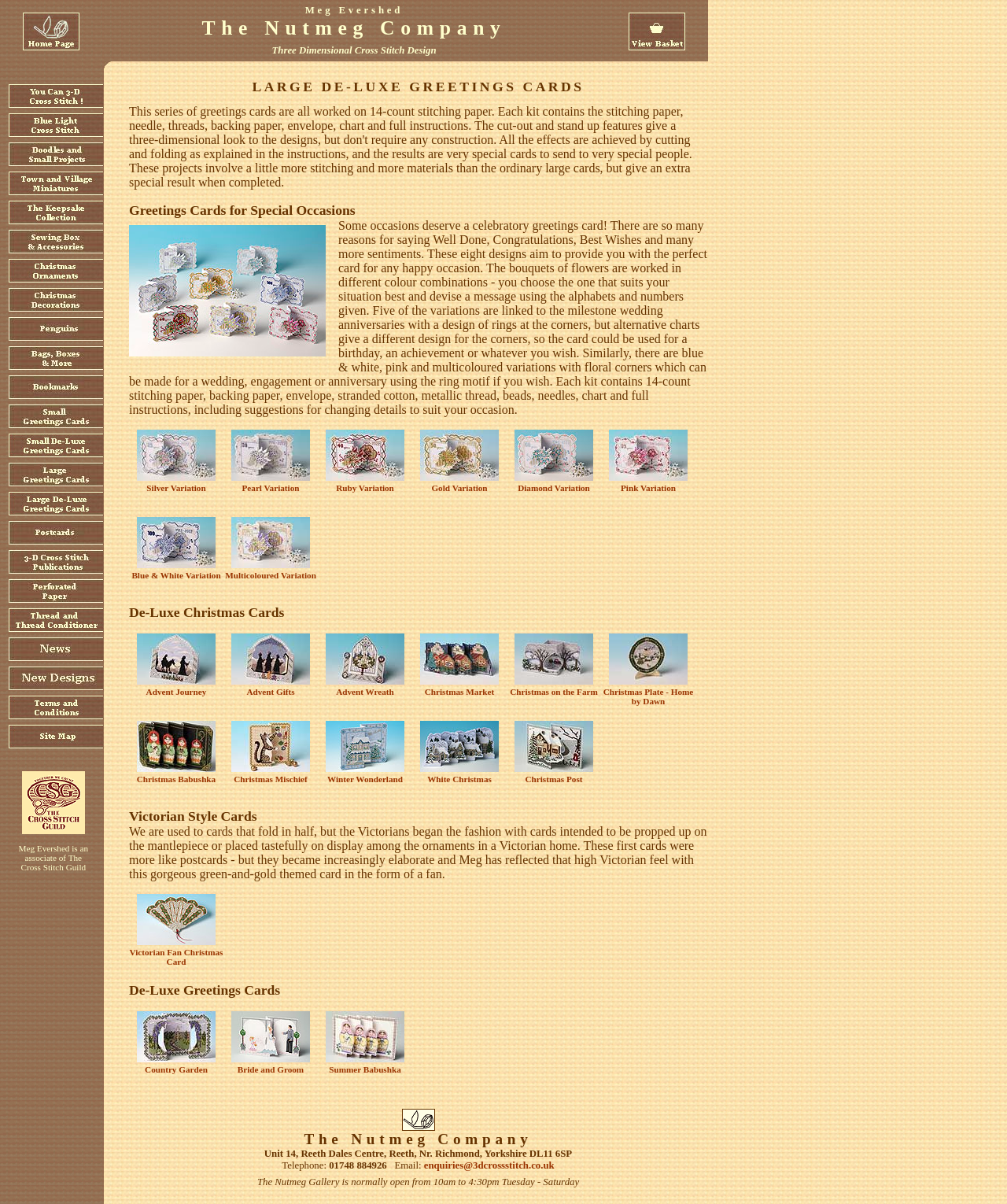Respond to the following question using a concise word or phrase: 
How many greetings card variations are shown?

8